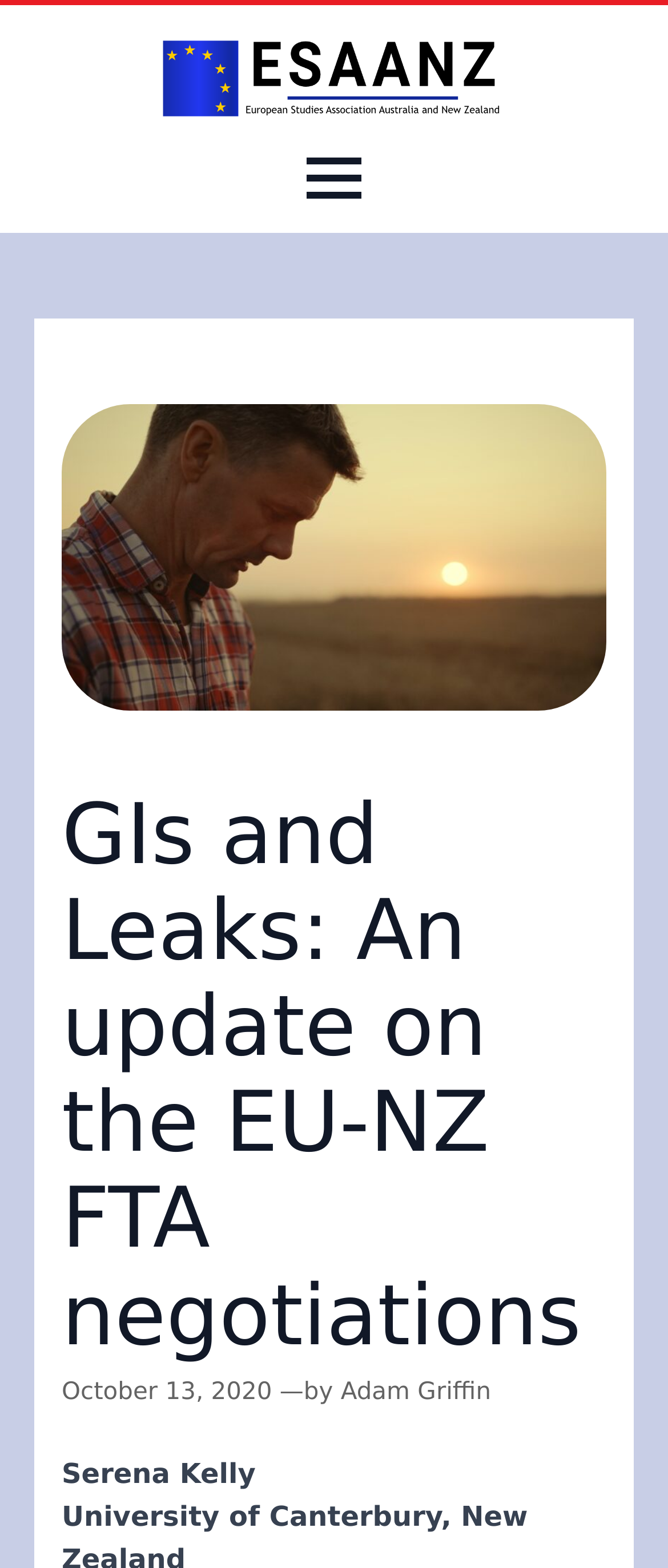Who are the authors of the article?
Please answer the question with as much detail as possible using the screenshot.

I found the authors of the article by looking at the static text elements that say 'by Adam Griffin' and 'Serena Kelly' which are located below the date of the article.